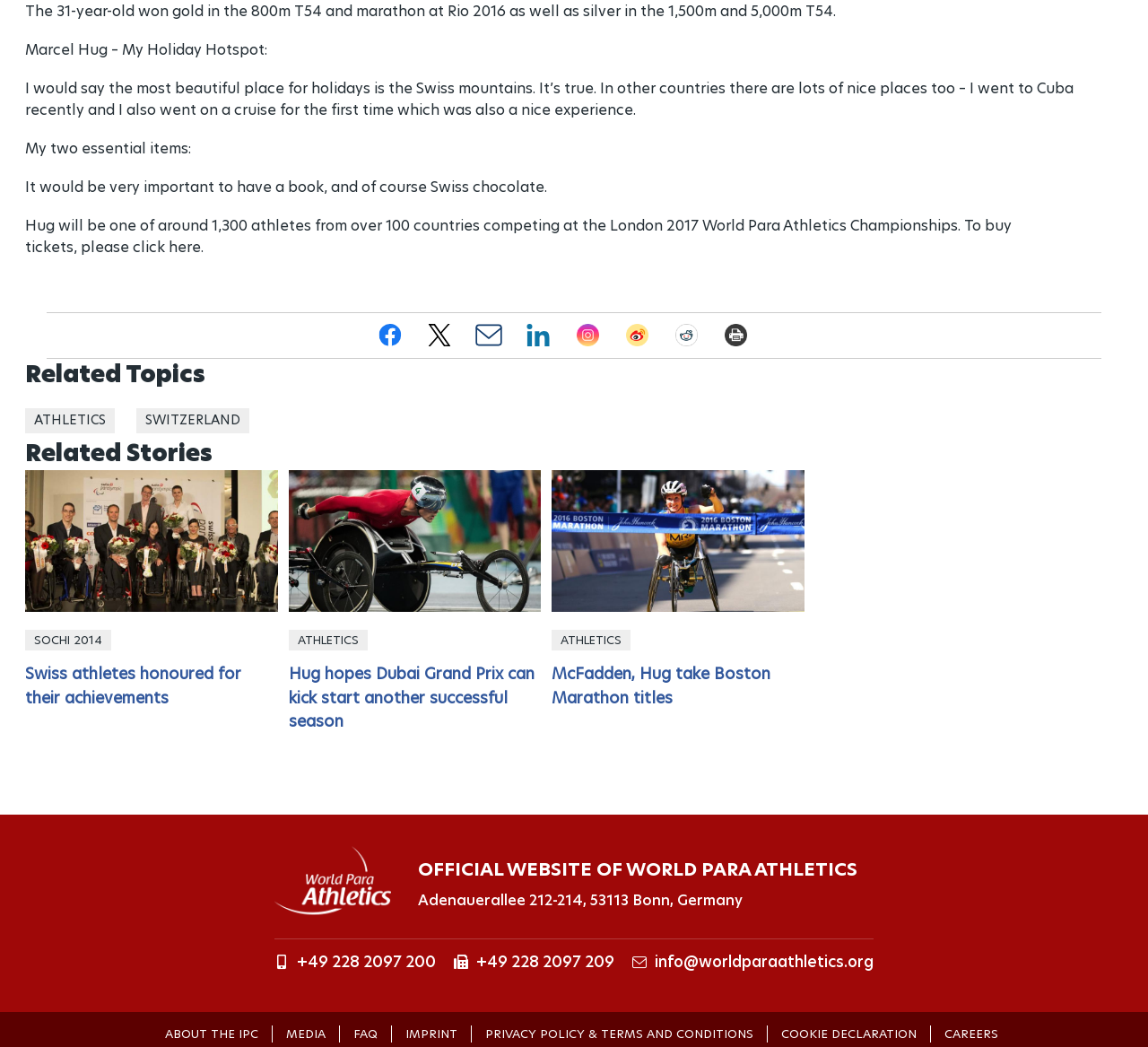Locate the bounding box coordinates of the clickable area needed to fulfill the instruction: "Check out the Psychological tips for surviving the winter".

None